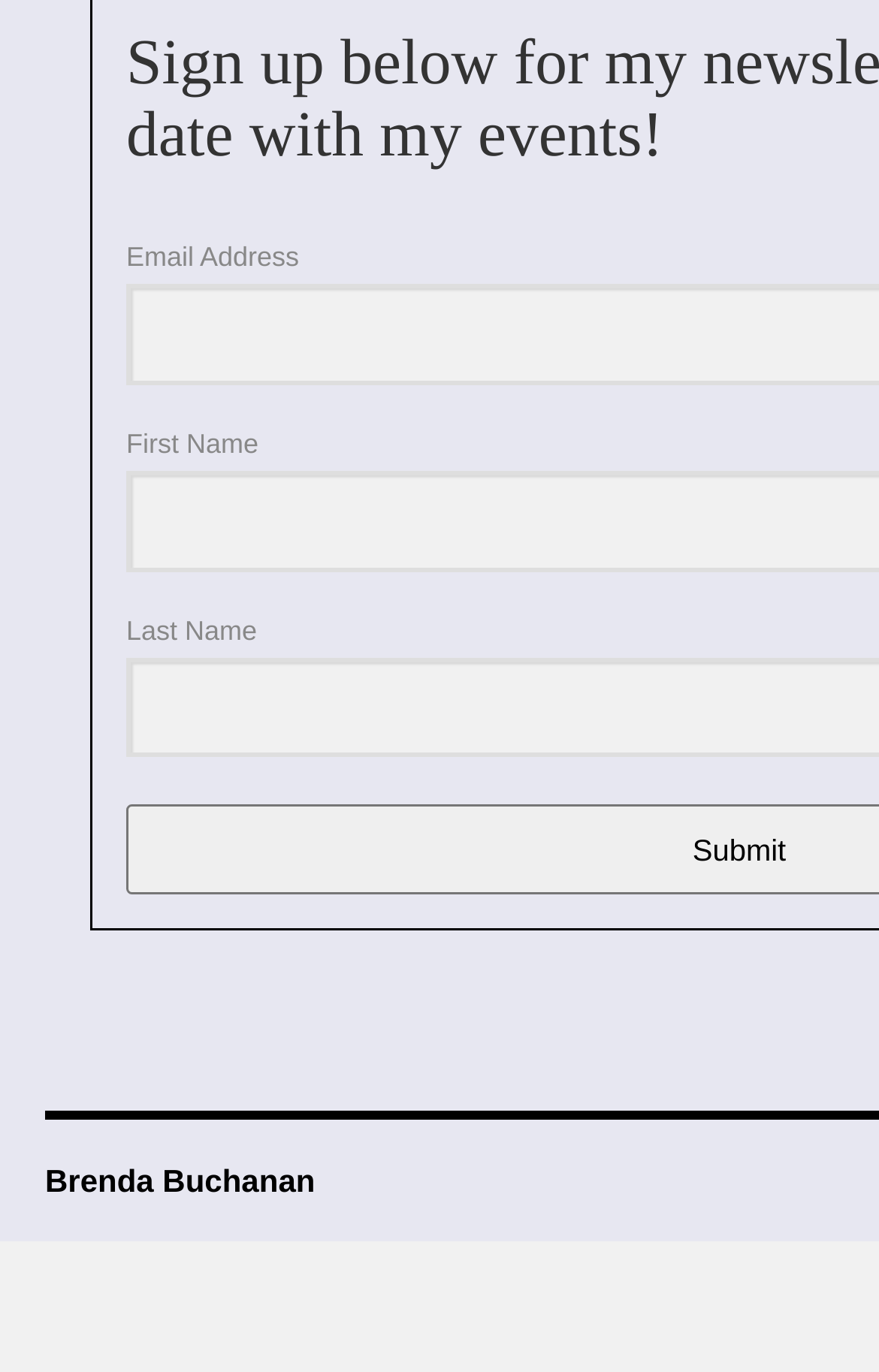Please determine the bounding box coordinates for the UI element described as: "Brenda Buchanan".

[0.051, 0.91, 0.358, 0.936]